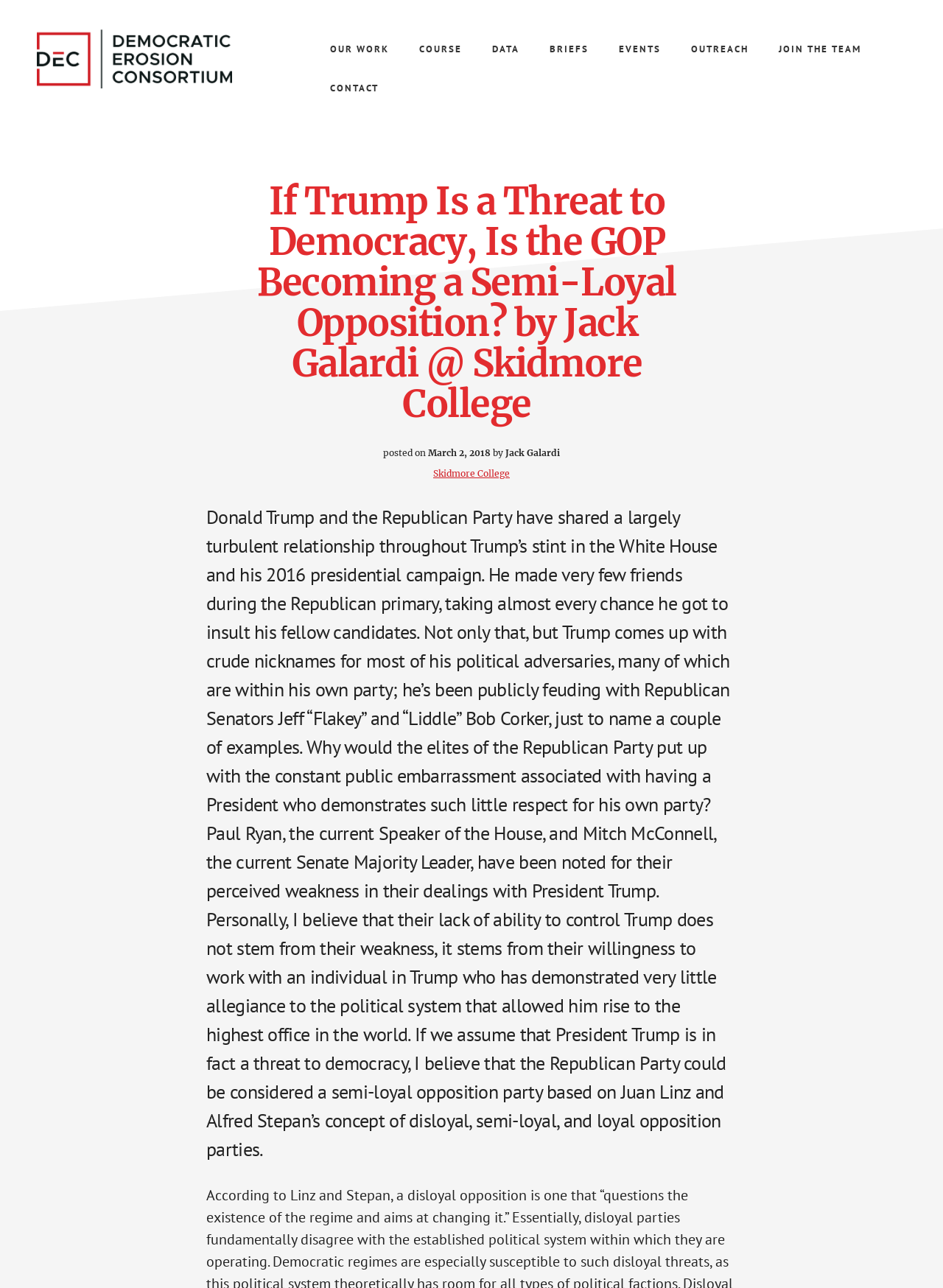Generate the main heading text from the webpage.

If Trump Is a Threat to Democracy, Is the GOP Becoming a Semi-Loyal Opposition? by Jack Galardi @ Skidmore College